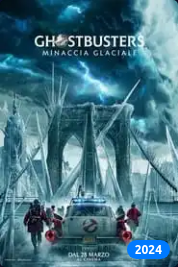What is the color of the coats worn by the individuals in the foreground?
Provide an in-depth answer to the question, covering all aspects.

The group of individuals approaching the Ghostbusters vehicle in the foreground are dressed in red coats, which stands out against the icy and stormy background.